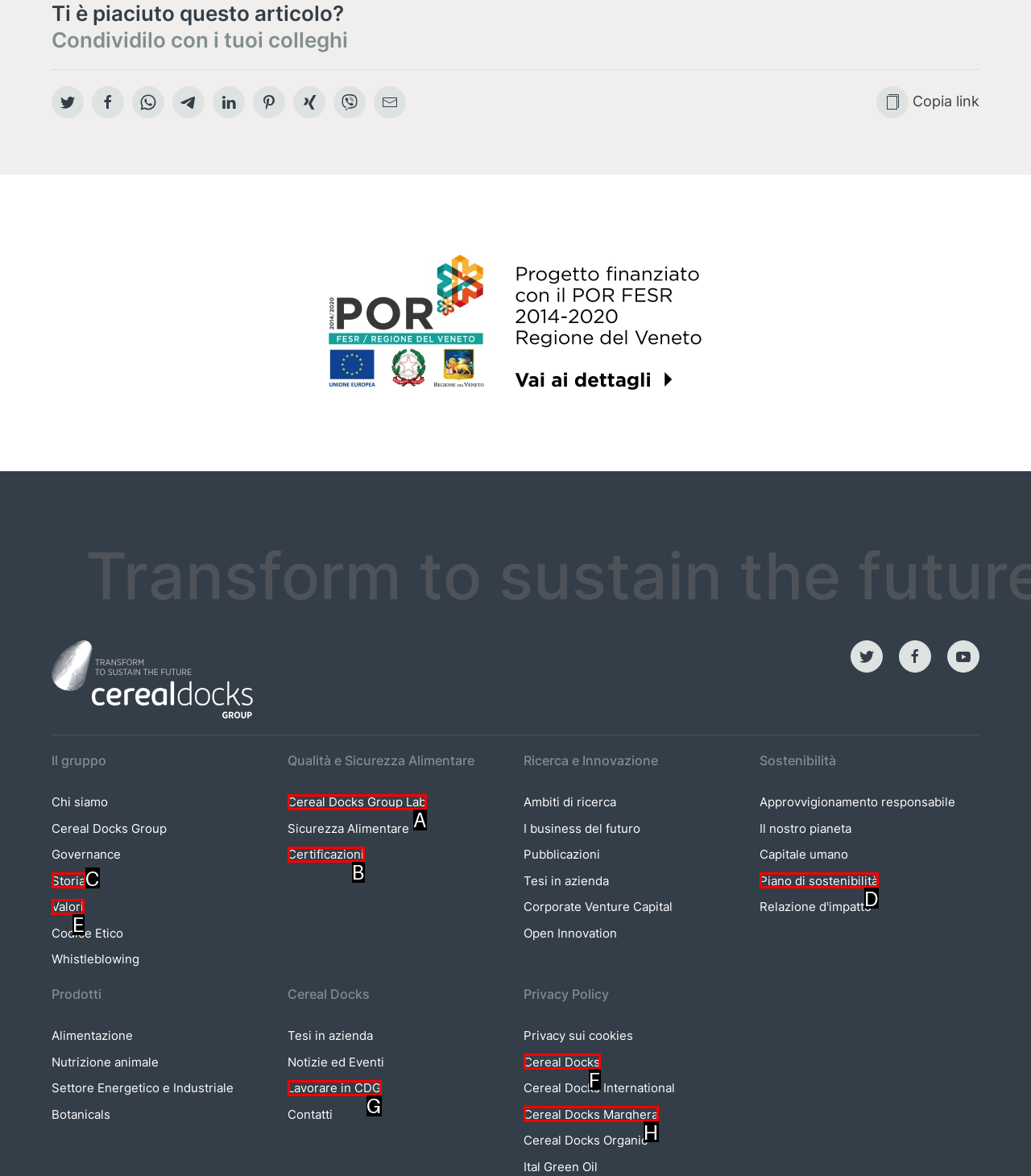Choose the letter that best represents the description: aria-label="Instagram". Provide the letter as your response.

None